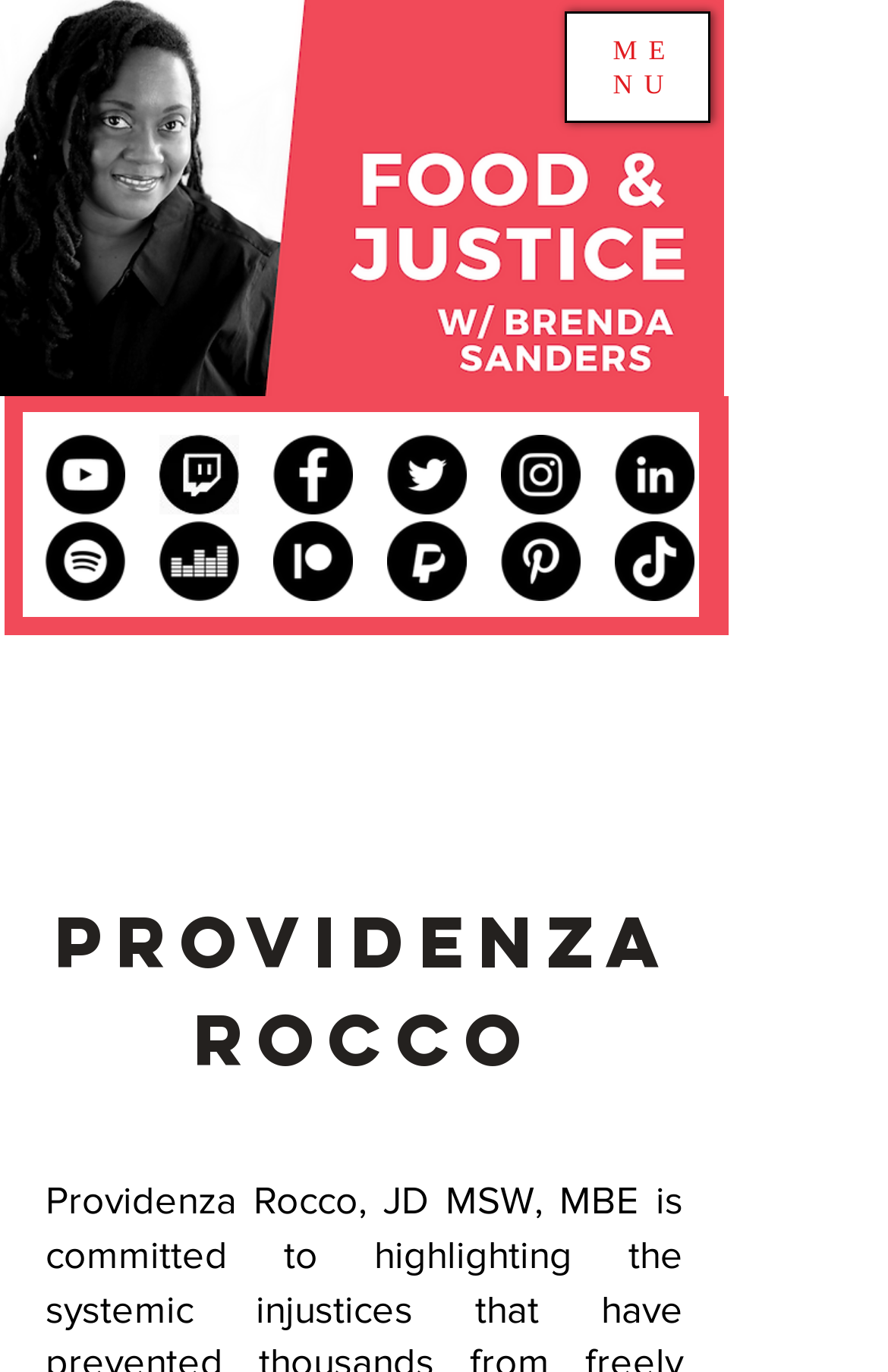What is the purpose of the 'Bio' region?
Please respond to the question with a detailed and informative answer.

I found a region element labeled 'Bio', which is likely used to display bio information about the person being interviewed or the author of the webpage.